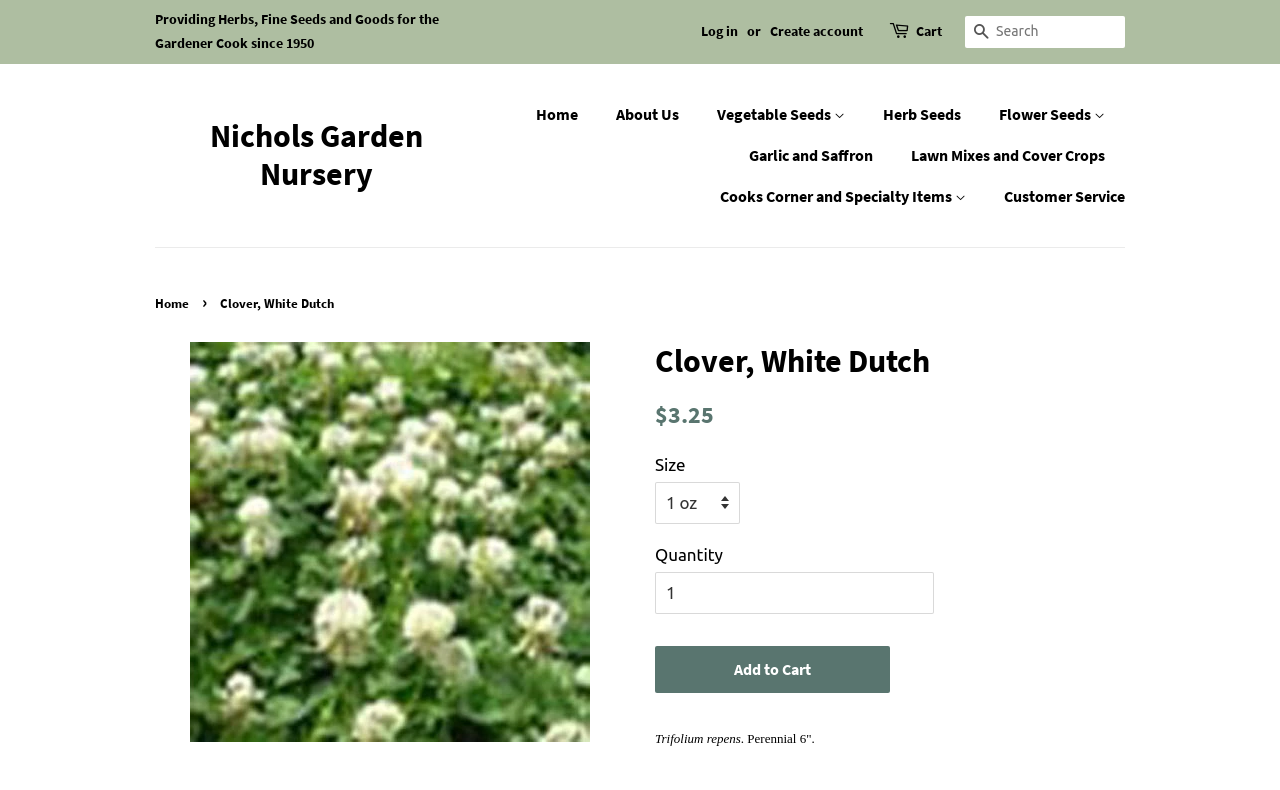Identify the bounding box coordinates necessary to click and complete the given instruction: "Add to cart".

[0.512, 0.817, 0.695, 0.877]